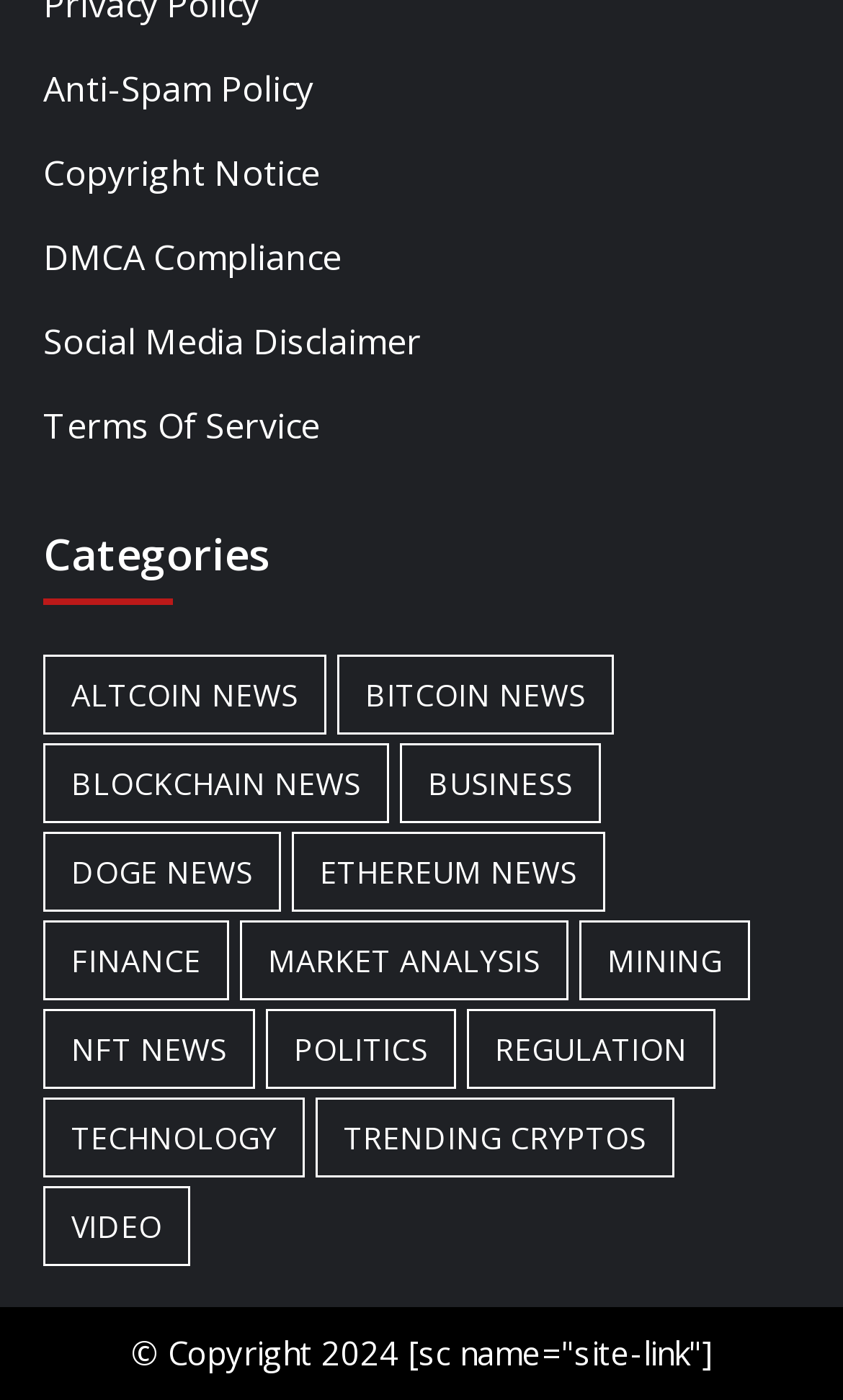Pinpoint the bounding box coordinates of the element to be clicked to execute the instruction: "Learn about preparing your timber floors for polishing".

None